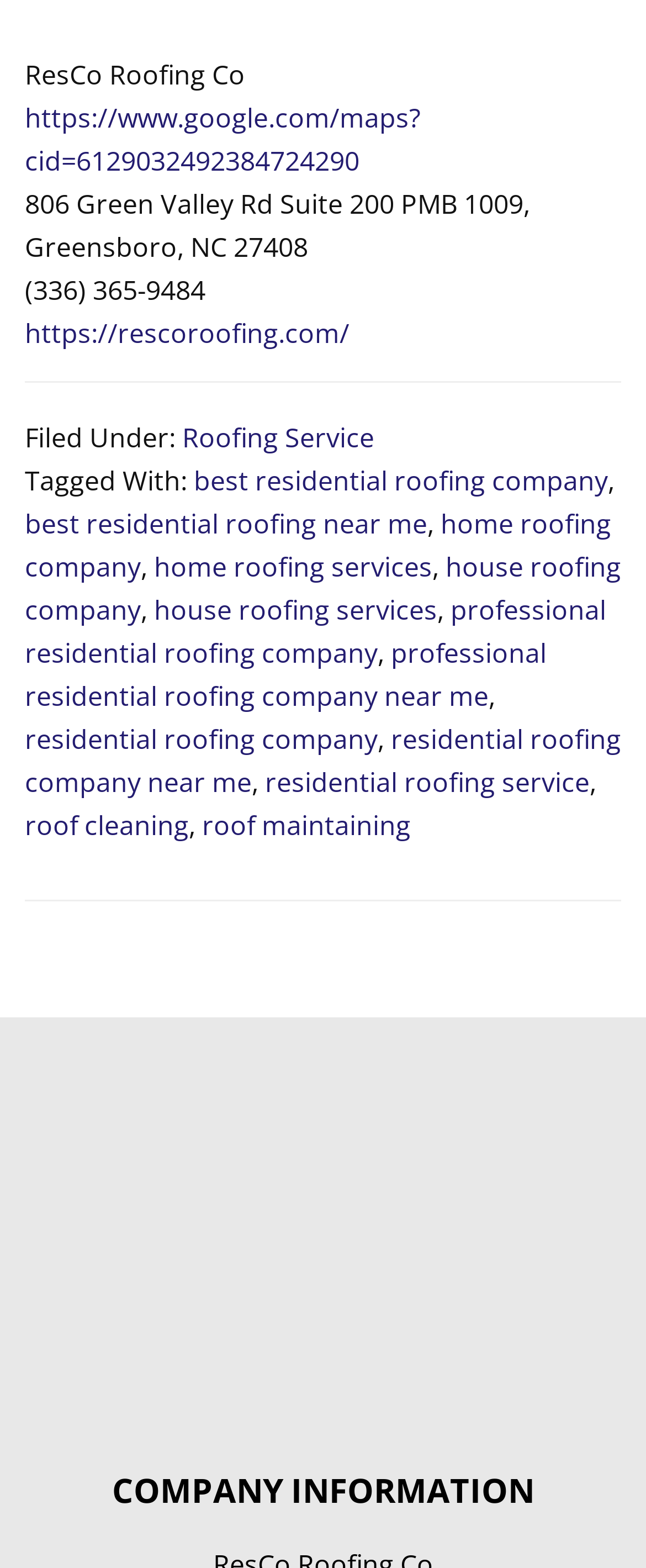Please identify the bounding box coordinates of the element's region that needs to be clicked to fulfill the following instruction: "call the company". The bounding box coordinates should consist of four float numbers between 0 and 1, i.e., [left, top, right, bottom].

[0.038, 0.173, 0.318, 0.196]